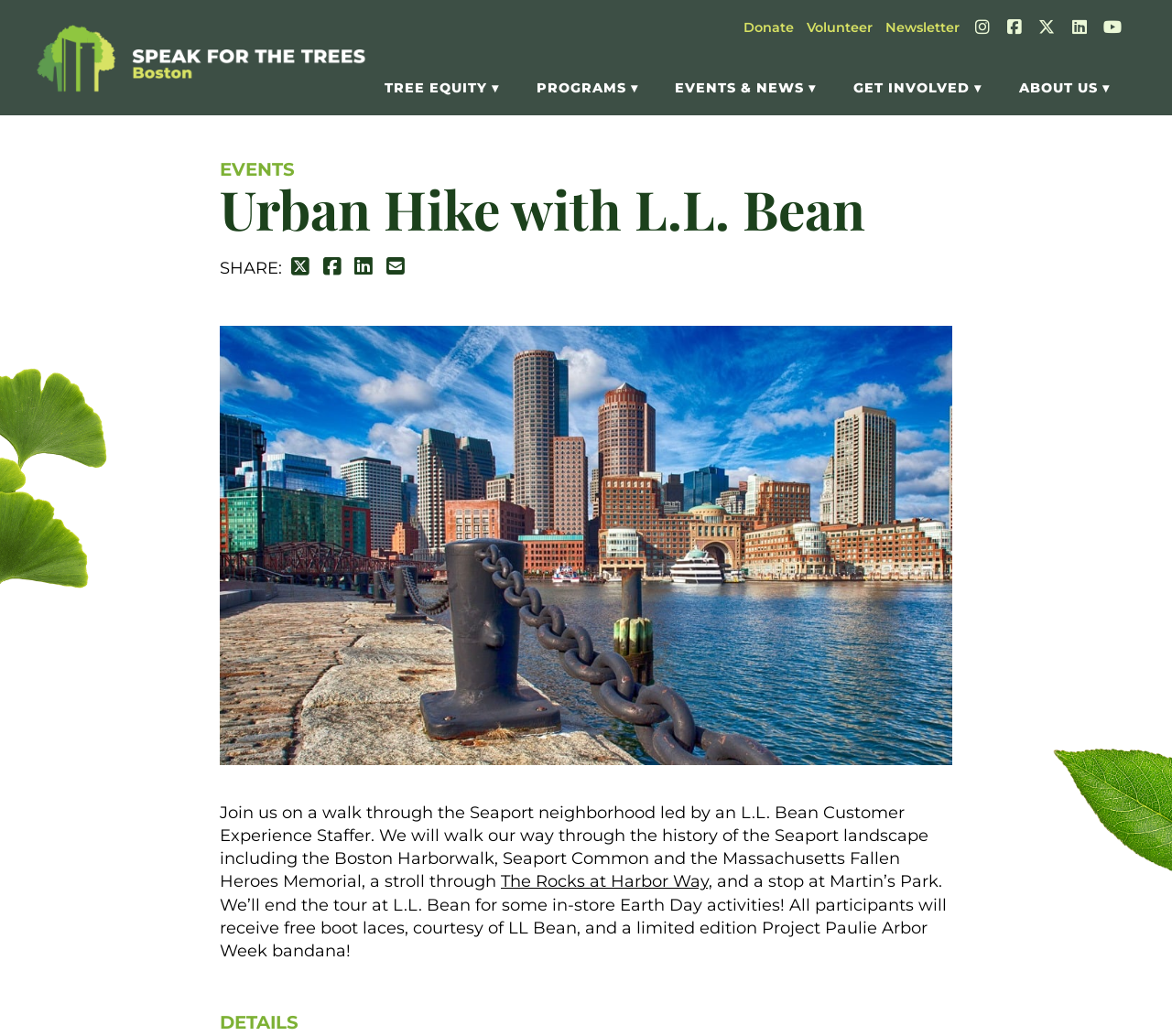Please identify the bounding box coordinates of the clickable region that I should interact with to perform the following instruction: "Share on Twitter by clicking the Twitter icon". The coordinates should be expressed as four float numbers between 0 and 1, i.e., [left, top, right, bottom].

[0.827, 0.018, 0.85, 0.035]